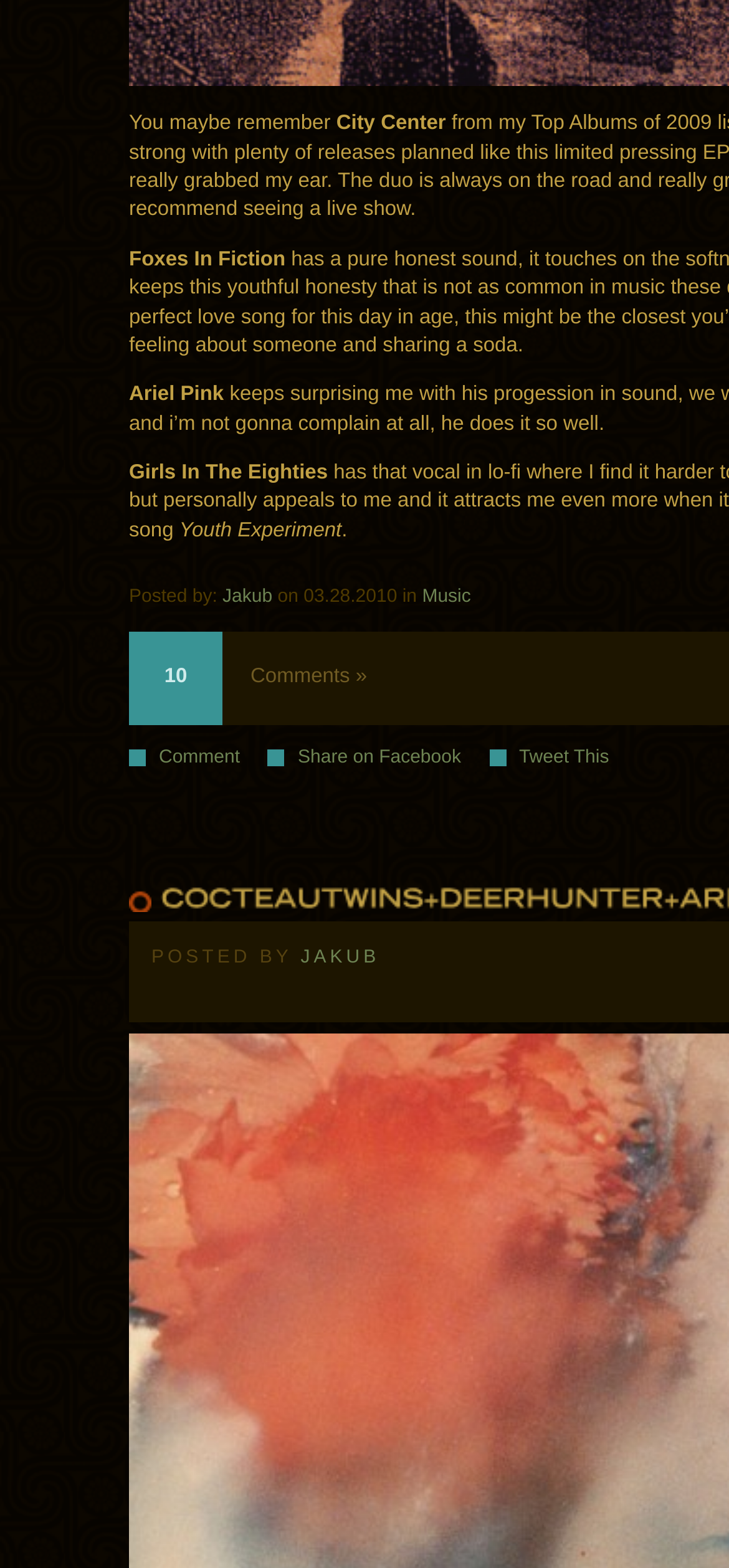What is the date of the post?
Refer to the screenshot and deliver a thorough answer to the question presented.

I found the text 'on 03.28.2010 in' at coordinates [0.374, 0.375, 0.579, 0.388], indicating that the post was made on this date.